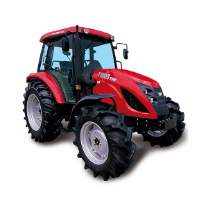Examine the image and give a thorough answer to the following question:
What type of transmission does the T1003 have?

According to the caption, the T1003 features a manual transmission with Power-Shift and Power-Shuttle capabilities, ensuring efficient operation.